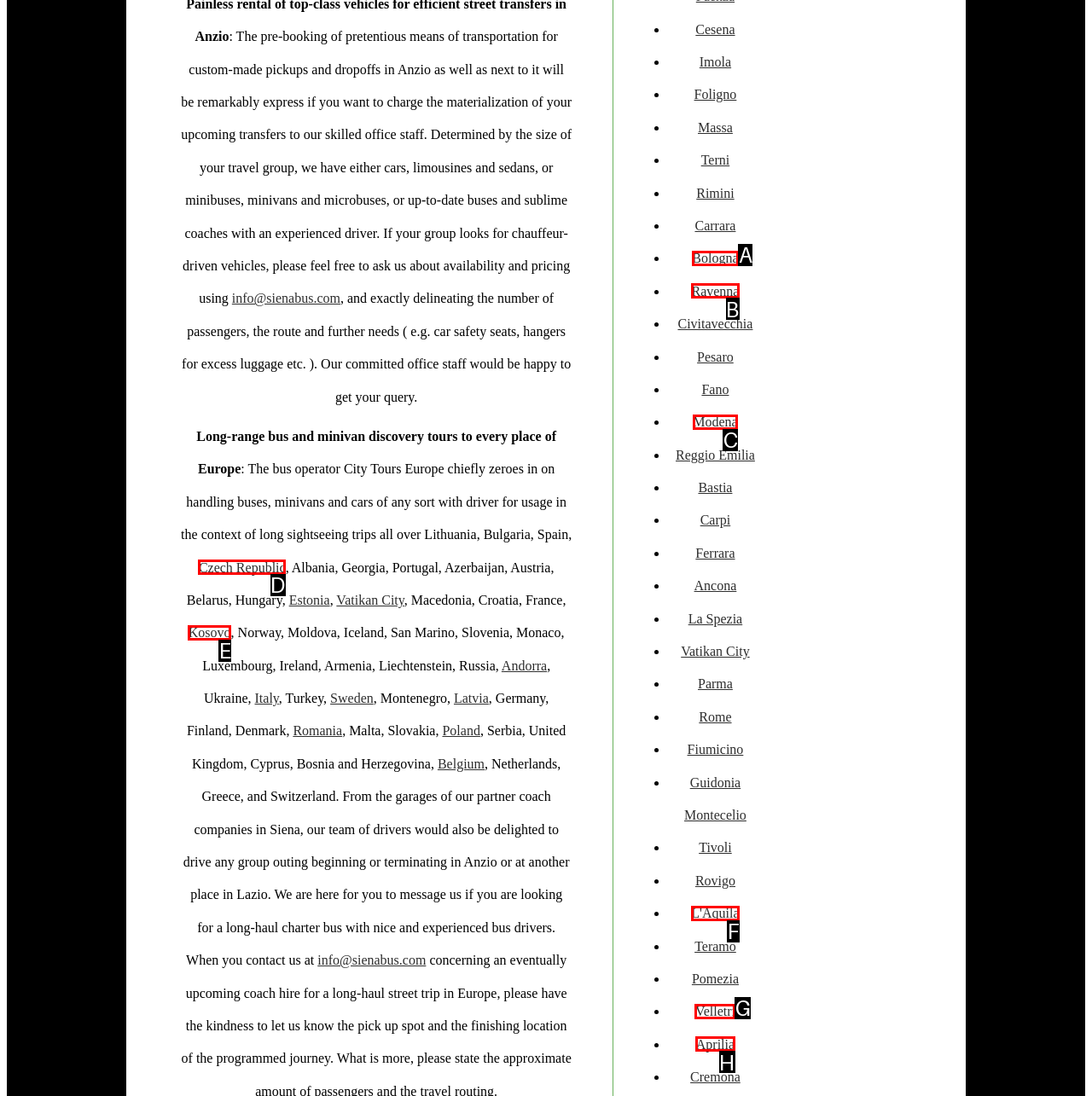Identify the appropriate choice to fulfill this task: Get information about bus operators in Czech Republic
Respond with the letter corresponding to the correct option.

D